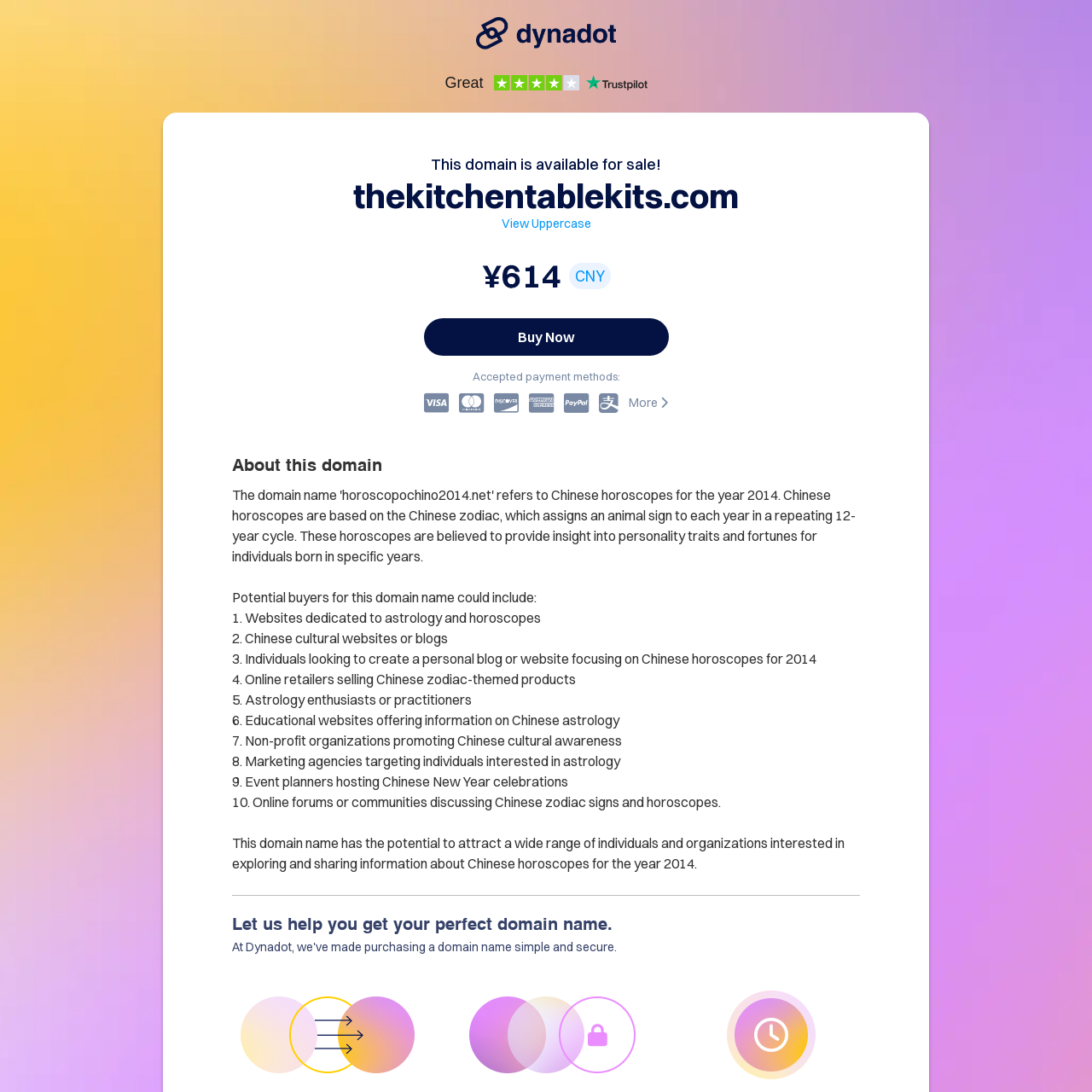What is the price of the domain?
Answer the question with just one word or phrase using the image.

¥614